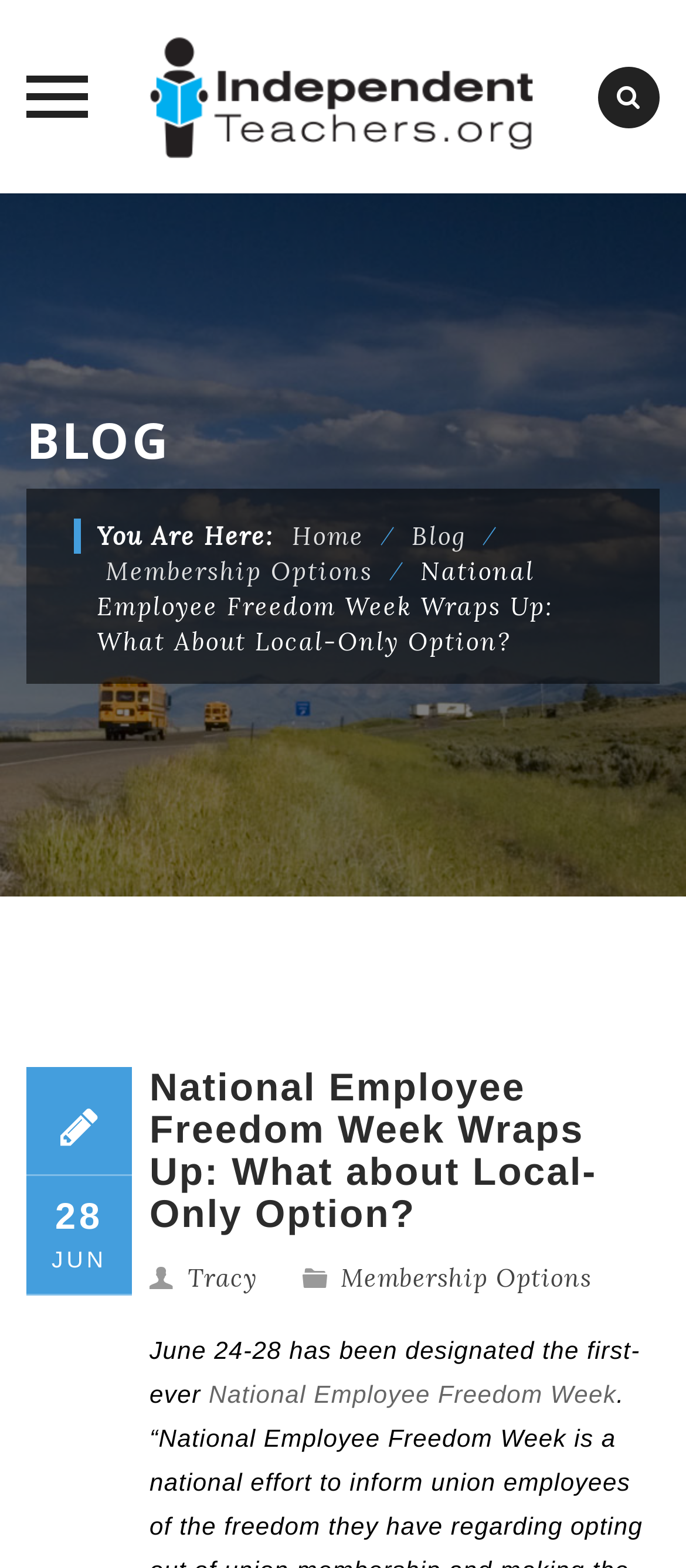Use a single word or phrase to answer the question:
What is the name of the blog?

Independent Teachers